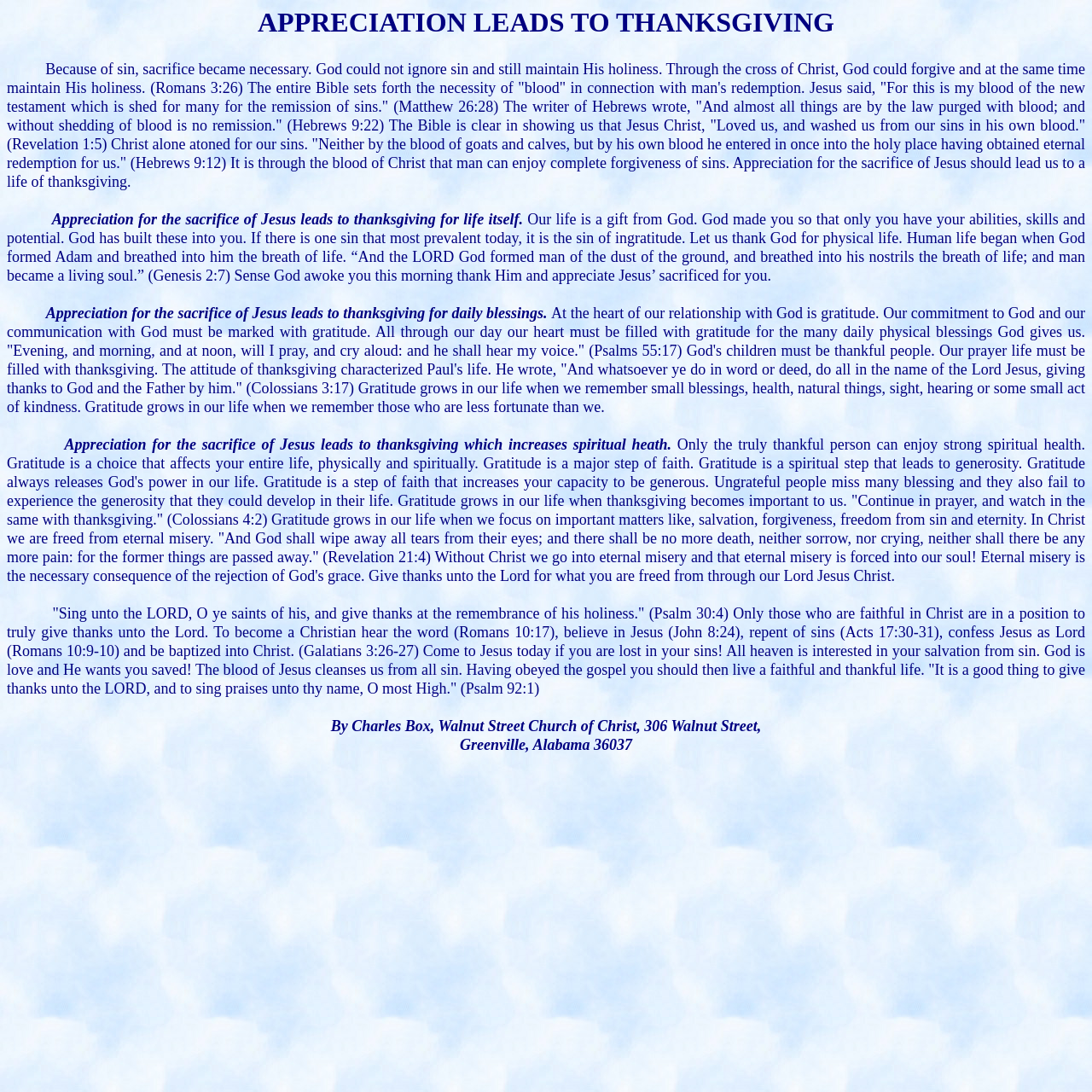What is the result of gratitude in one's life?
Please use the image to deliver a detailed and complete answer.

According to the text, gratitude is a choice that affects one's entire life, physically and spiritually, and it is a major step of faith that leads to generosity and increases one's capacity to be generous, ultimately resulting in strong spiritual health.